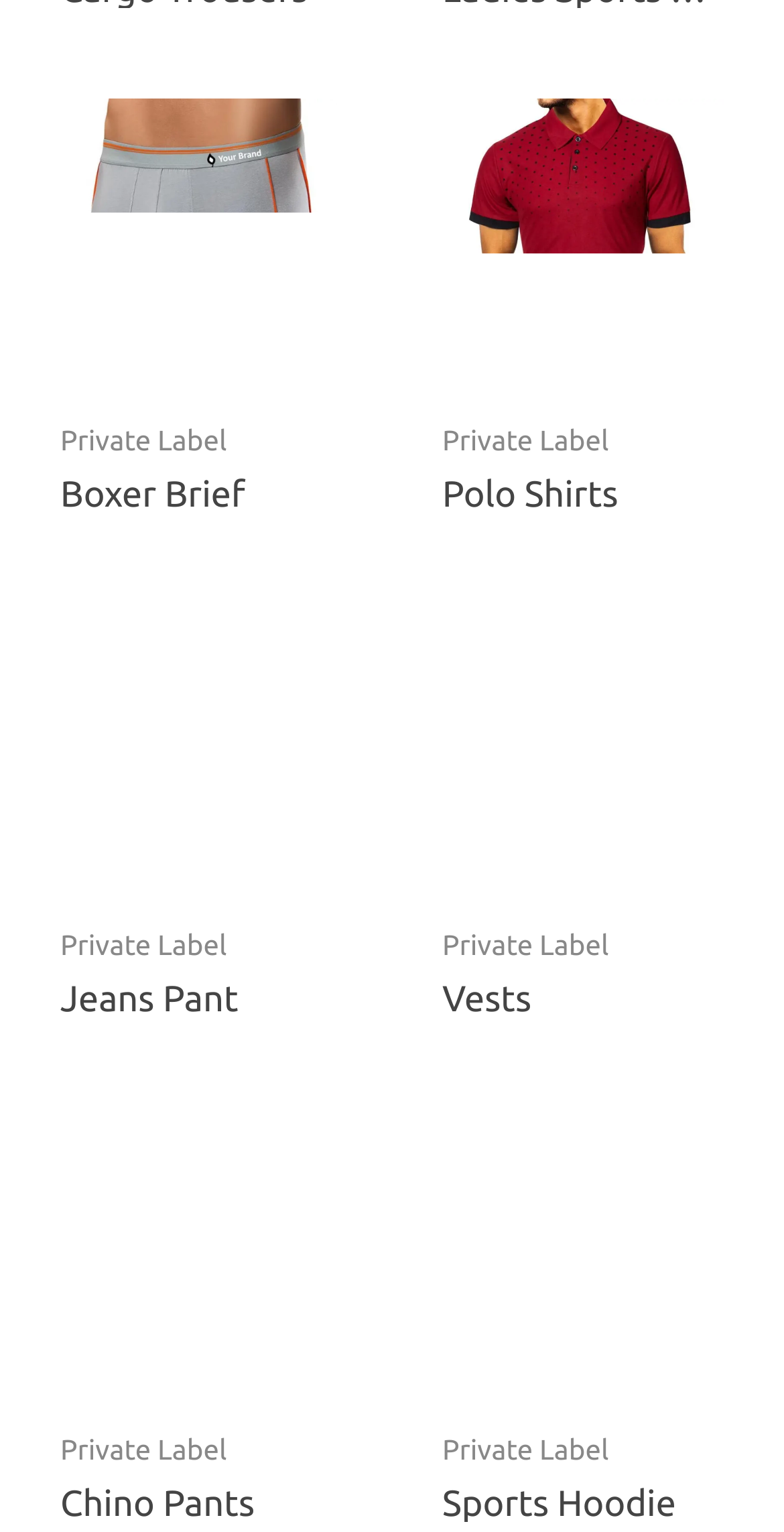What is the name of the manufacturer of 'Hi Vis Reflective Safety Vest'? Based on the image, give a response in one word or a short phrase.

Bangladesh